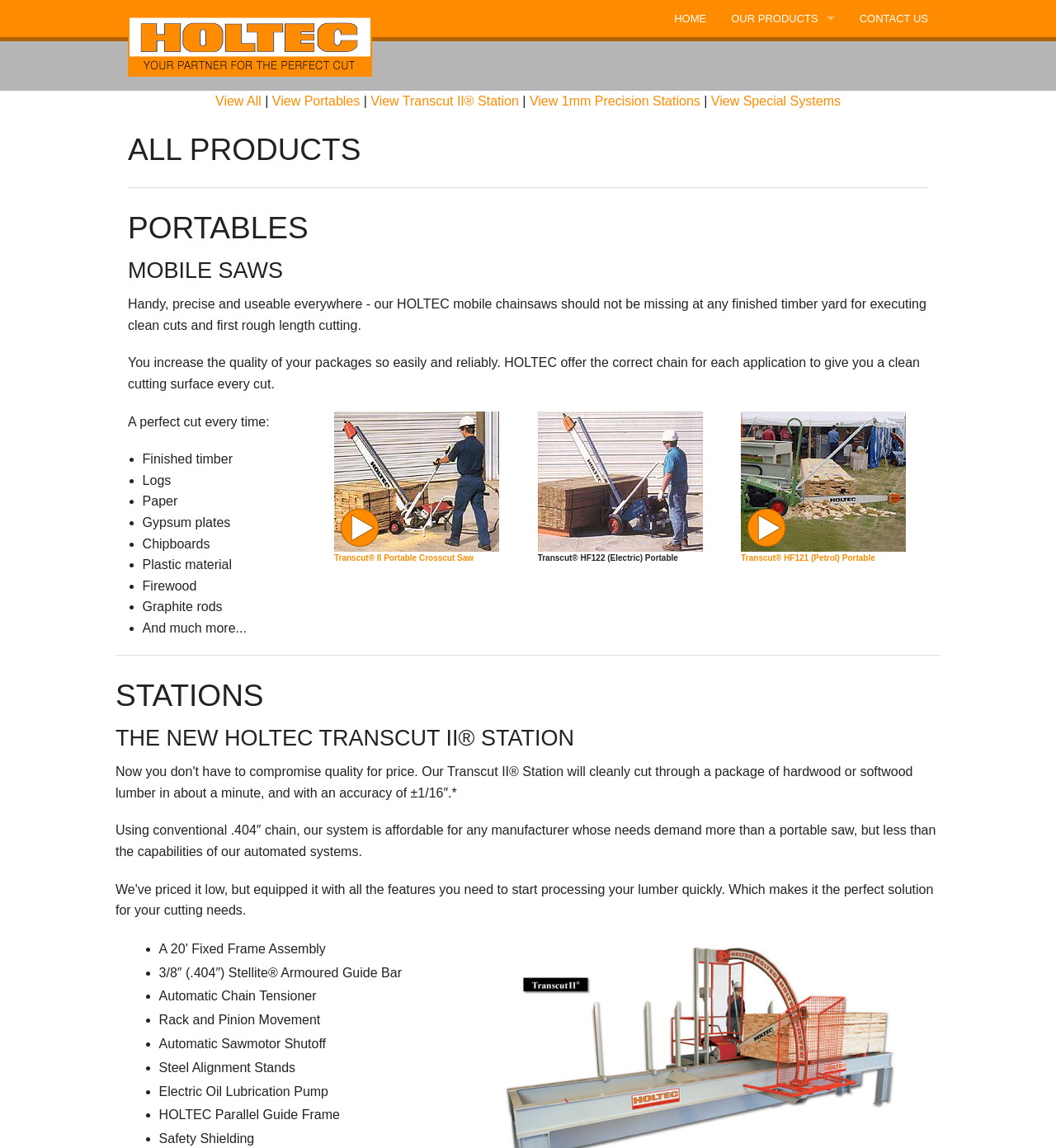Please determine the bounding box coordinates for the element with the description: "Our Team".

None